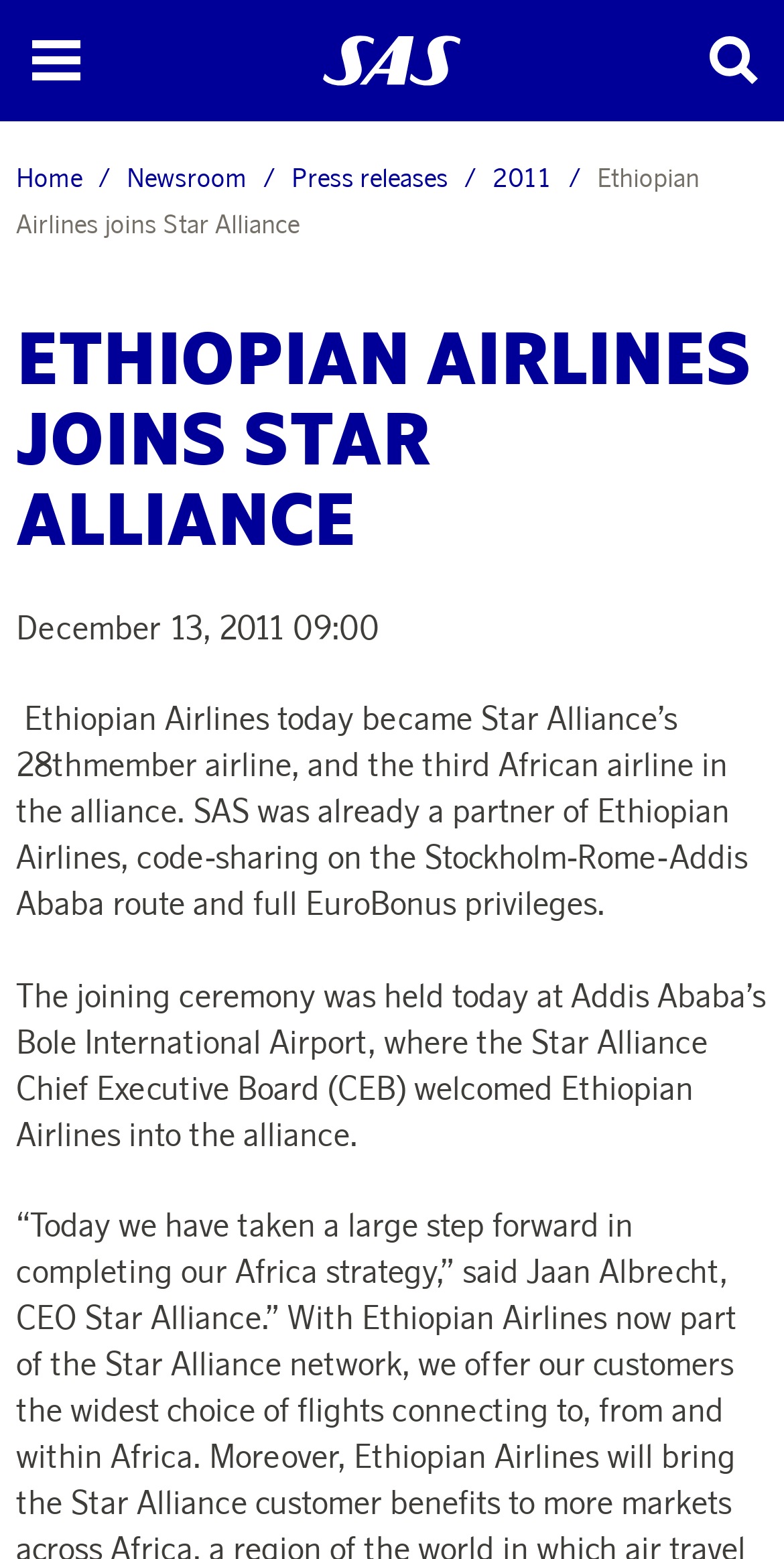Given the description of the UI element: "aria-label="Search" name="q" placeholder="Search"", predict the bounding box coordinates in the form of [left, top, right, bottom], with each value being a float between 0 and 1.

[0.892, 0.001, 1.0, 0.063]